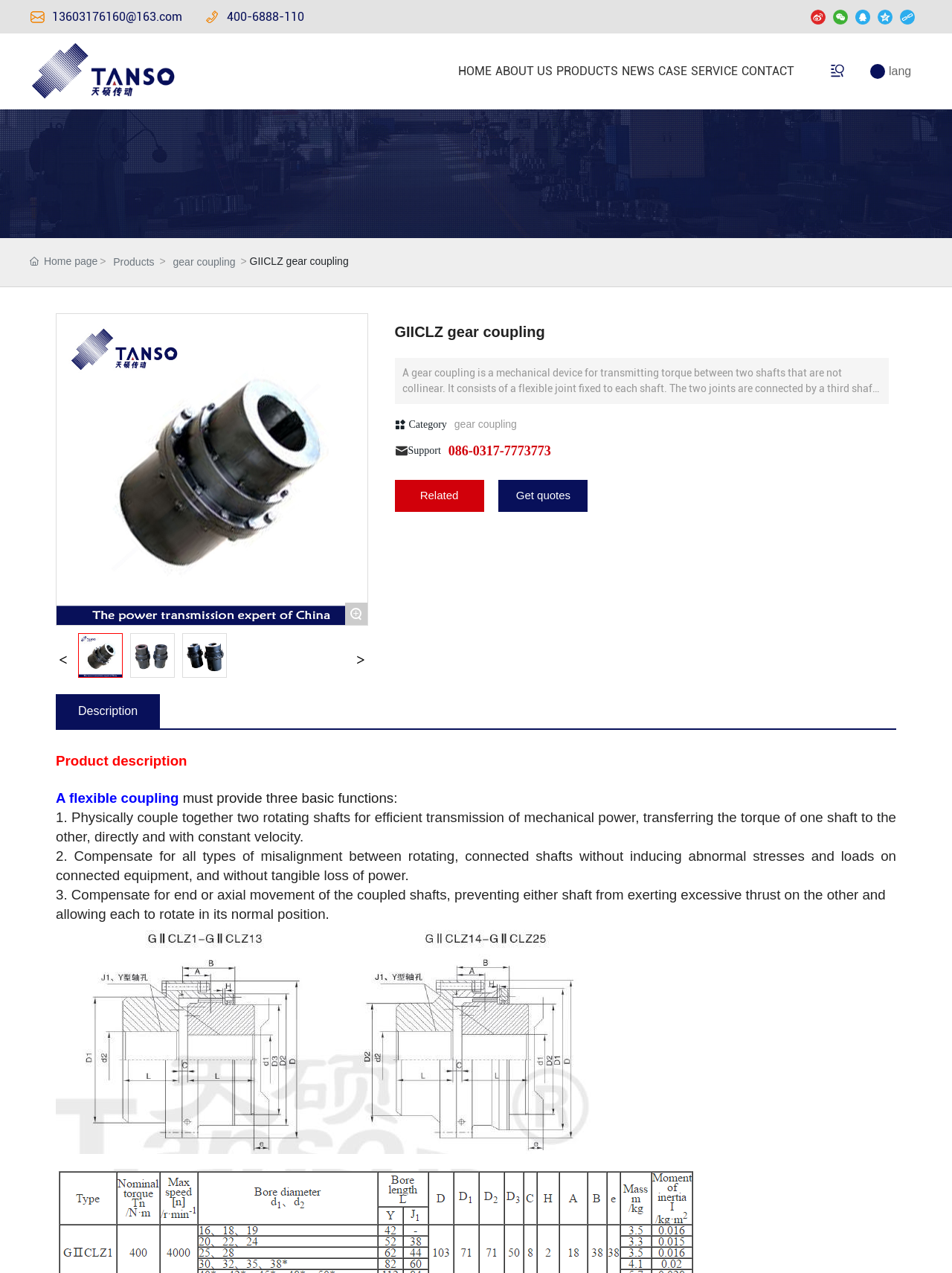What is the contact information provided on this webpage?
Give a detailed explanation using the information visible in the image.

The webpage provides contact information, including an email address '13603176160@163.com' and a phone number '400-6888-110', which can be used to get in touch with the company or inquire about their products.